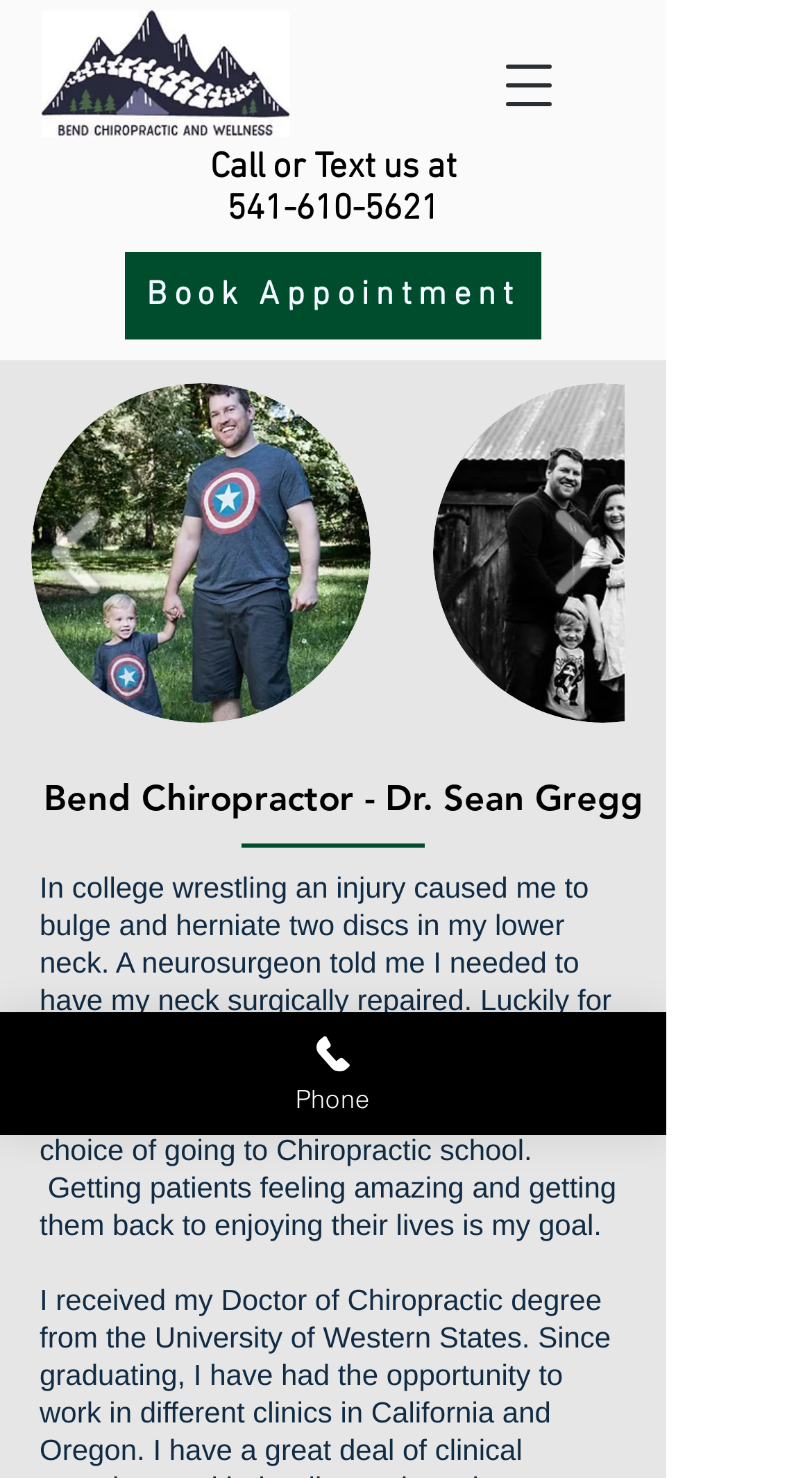Provide an in-depth caption for the contents of the webpage.

The webpage is about Dr. Sean Gregg, a family chiropractor in Bend, Oregon. At the top left of the page, there is an image with the text "Bend Oregon Chiropractor". Below this image, there is a static text "Call or Text us at" followed by a link to the phone number "541-610-5621". 

On the top right, there is a button to open the navigation menu. Below this button, there is a link to "Book Appointment". 

The main content of the page is a slider gallery that takes up most of the page. The slider has two buttons, "play backward" and "play forward", to navigate through the images. There are multiple images in the slider, including one with the caption "IMG_0915_edited" and another with the caption "Family". 

Above the slider, there is a heading that reads "Bend Chiropractor - Dr. Sean Gregg". Below the slider, there is a paragraph of text that describes Dr. Sean Gregg's personal experience with chiropractic care and his goal of helping patients feel amazing and enjoy their lives. 

At the bottom of the page, there is a link to "Phone" accompanied by an image.